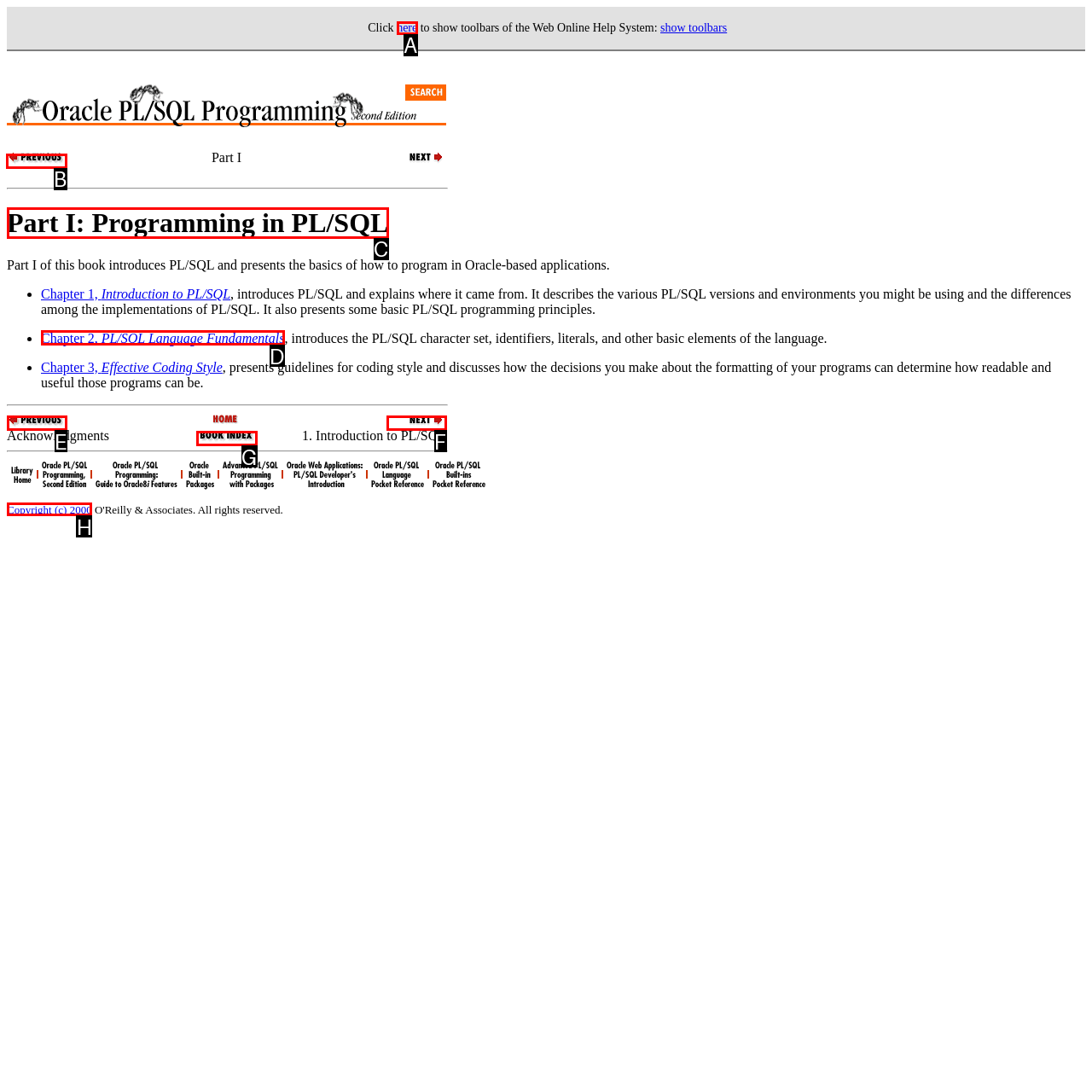Identify the correct HTML element to click to accomplish this task: Go to previous page: Acknowledgments
Respond with the letter corresponding to the correct choice.

B